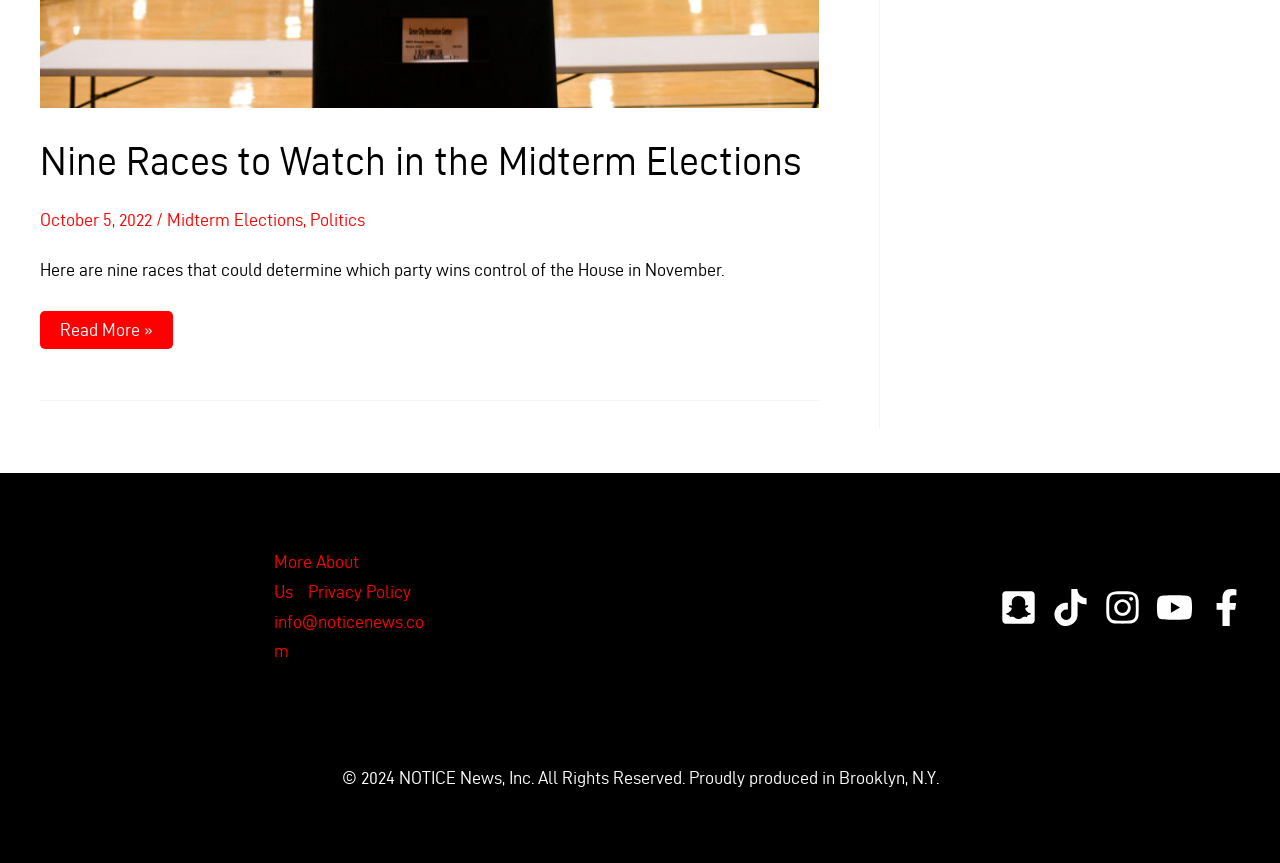Determine the coordinates of the bounding box for the clickable area needed to execute this instruction: "Start a free trial".

None